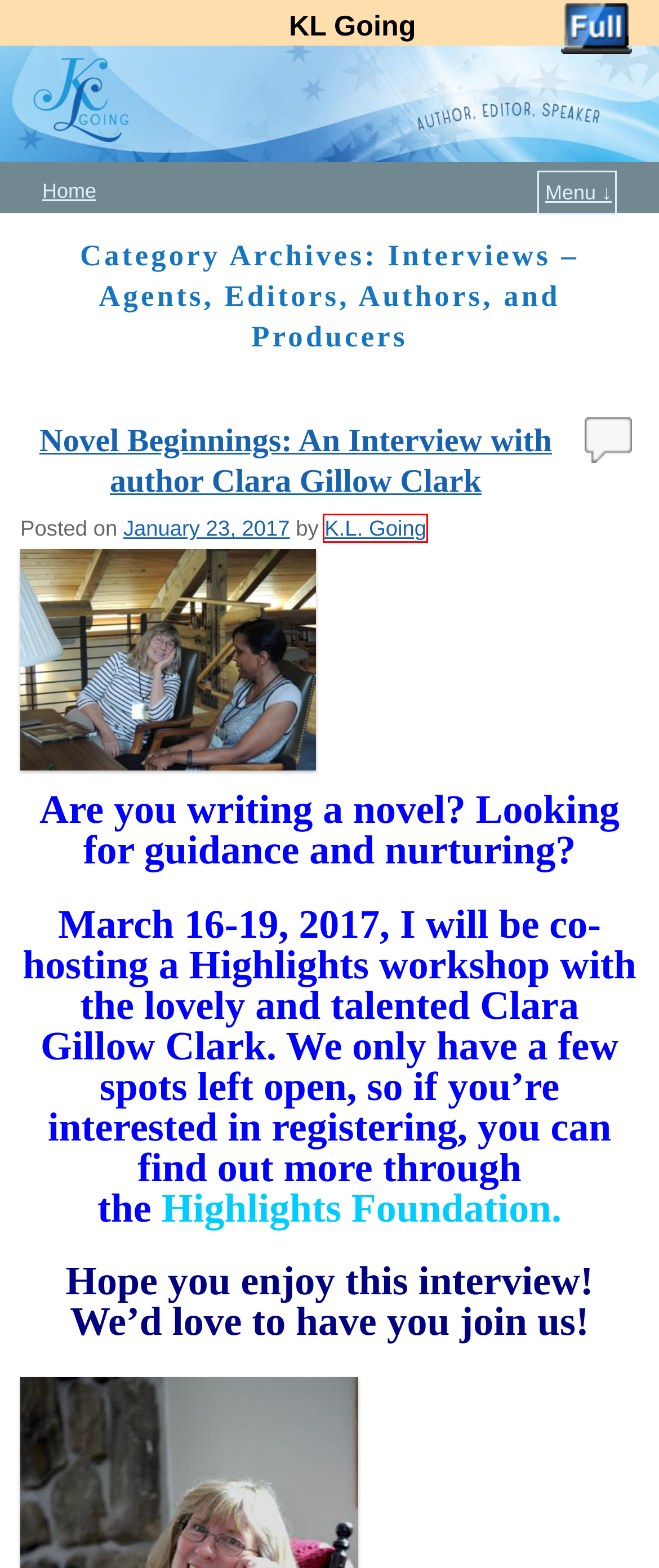Analyze the screenshot of a webpage featuring a red rectangle around an element. Pick the description that best fits the new webpage after interacting with the element inside the red bounding box. Here are the candidates:
A. children’s books | KL Going
B. Novel Beginnings: An Interview with author Clara Gillow Clark | KL Going
C. KL Going | Author, editor, speaker
D. how-to get published | KL Going
E. writers | KL Going
F. workshop | KL Going
G. writing for children | KL Going
H. K.L. Going | KL Going

H